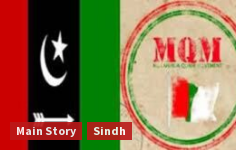Use one word or a short phrase to answer the question provided: 
How many links are below the graphic?

Two